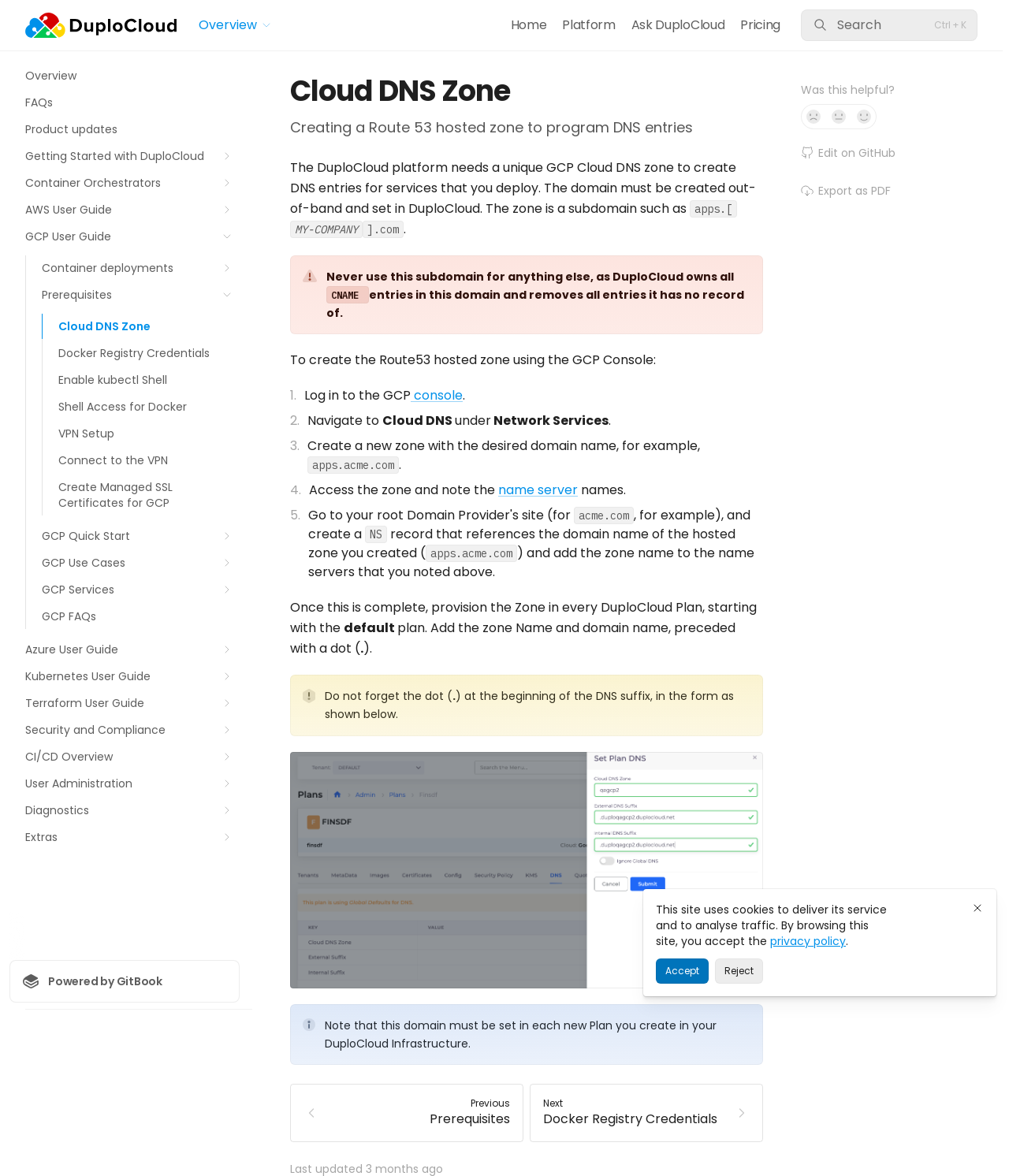Find the bounding box coordinates for the area that should be clicked to accomplish the instruction: "Click on the 'Cloud DNS Zone' link".

[0.042, 0.267, 0.238, 0.288]